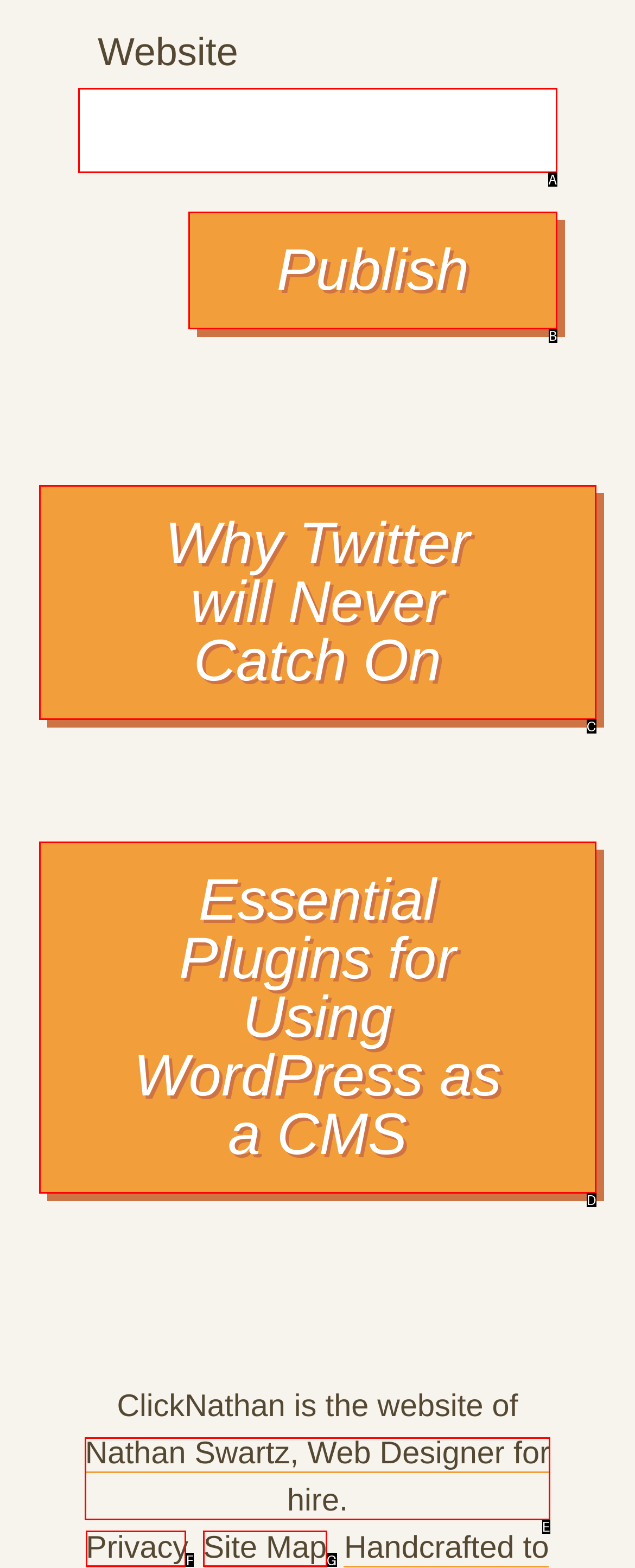Match the element description: Privacy to the correct HTML element. Answer with the letter of the selected option.

F